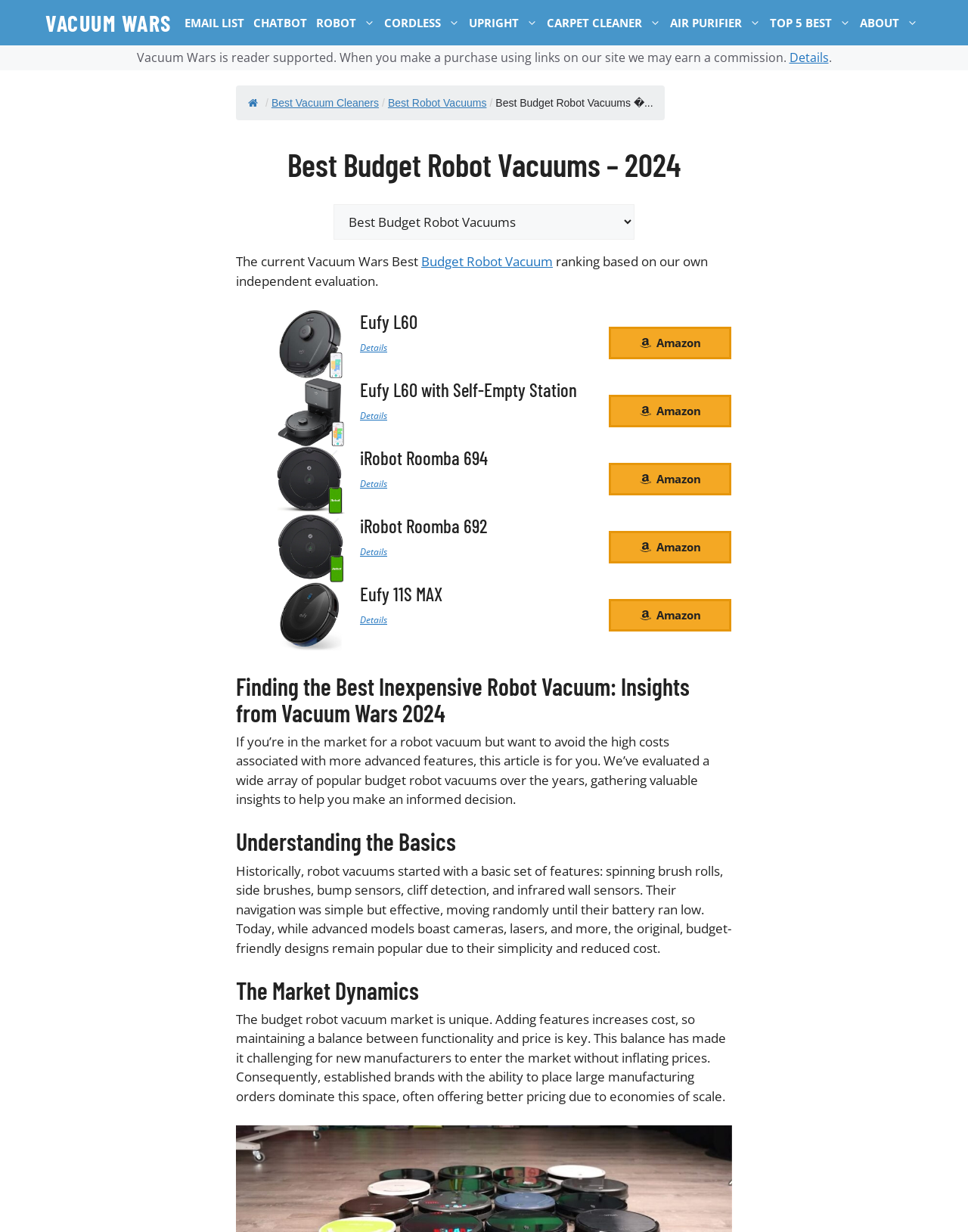Can you specify the bounding box coordinates for the region that should be clicked to fulfill this instruction: "Click on the 'VACUUM WARS' link".

[0.047, 0.0, 0.177, 0.037]